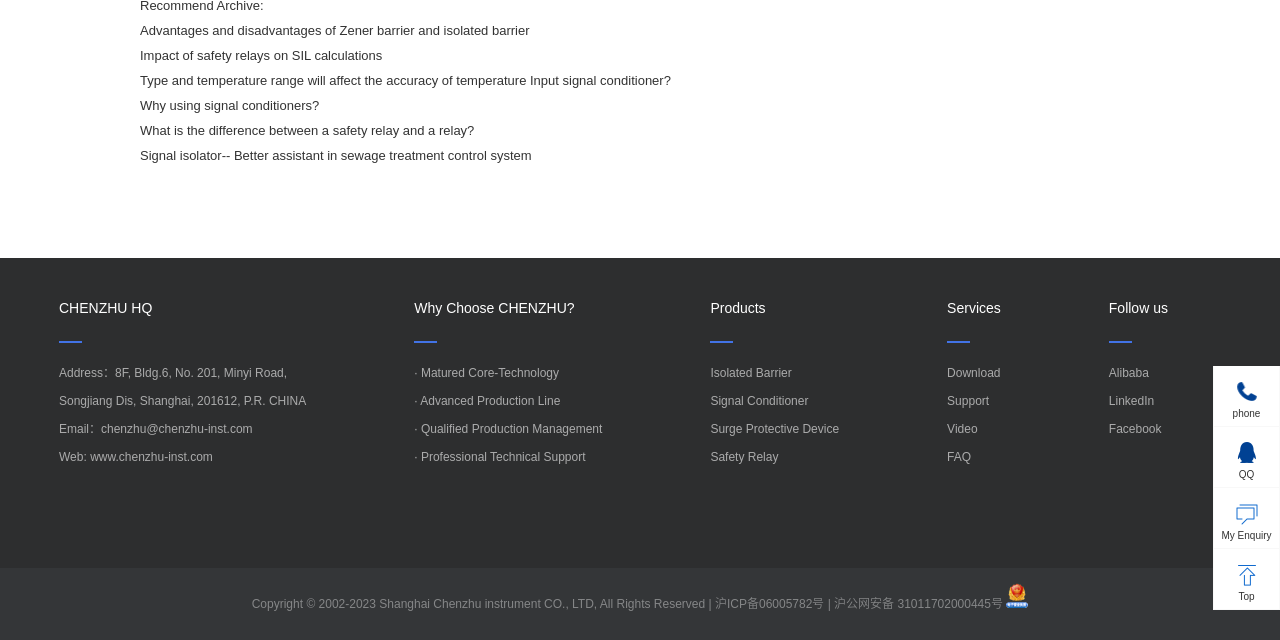Calculate the bounding box coordinates for the UI element based on the following description: "Web: www.chenzhu-inst.com". Ensure the coordinates are four float numbers between 0 and 1, i.e., [left, top, right, bottom].

[0.046, 0.692, 0.239, 0.735]